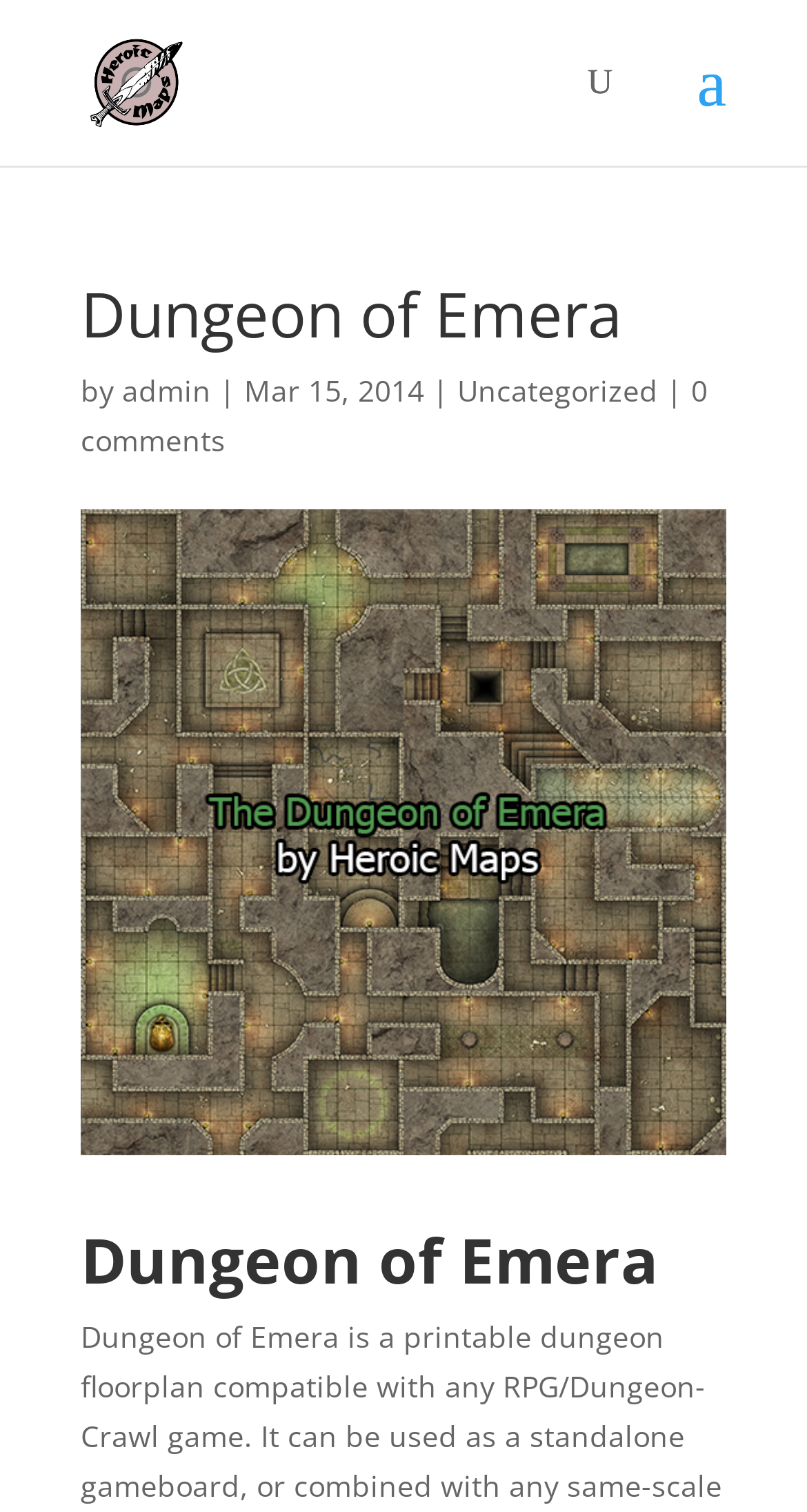Based on the image, please respond to the question with as much detail as possible:
How many comments does the dungeon have?

I inferred this answer by looking at the link element '0 comments' which is placed at the bottom of the webpage, indicating the number of comments on the dungeon.